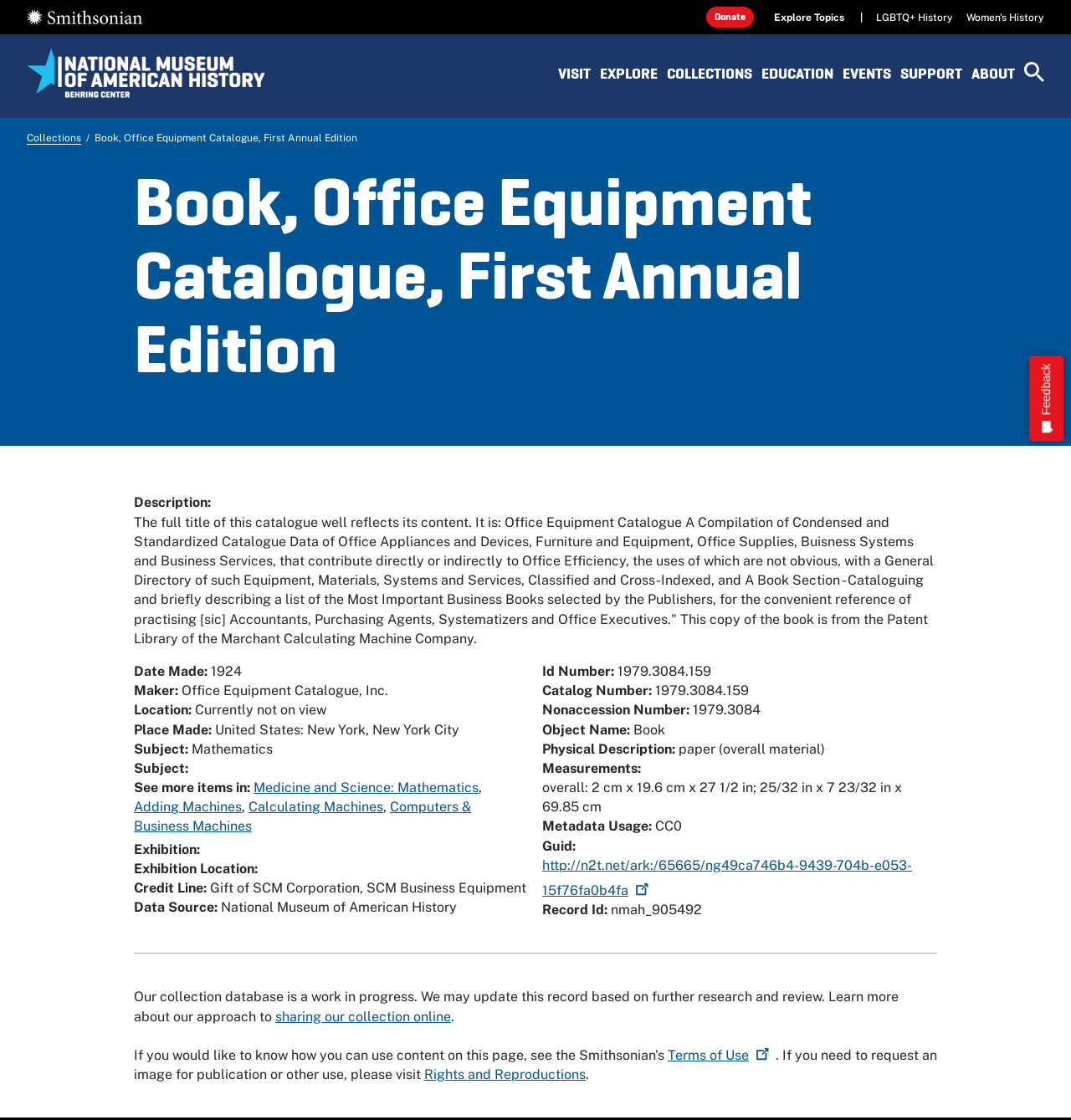Give a succinct answer to this question in a single word or phrase: 
Who is the maker of the catalogue?

Office Equipment Catalogue, Inc.